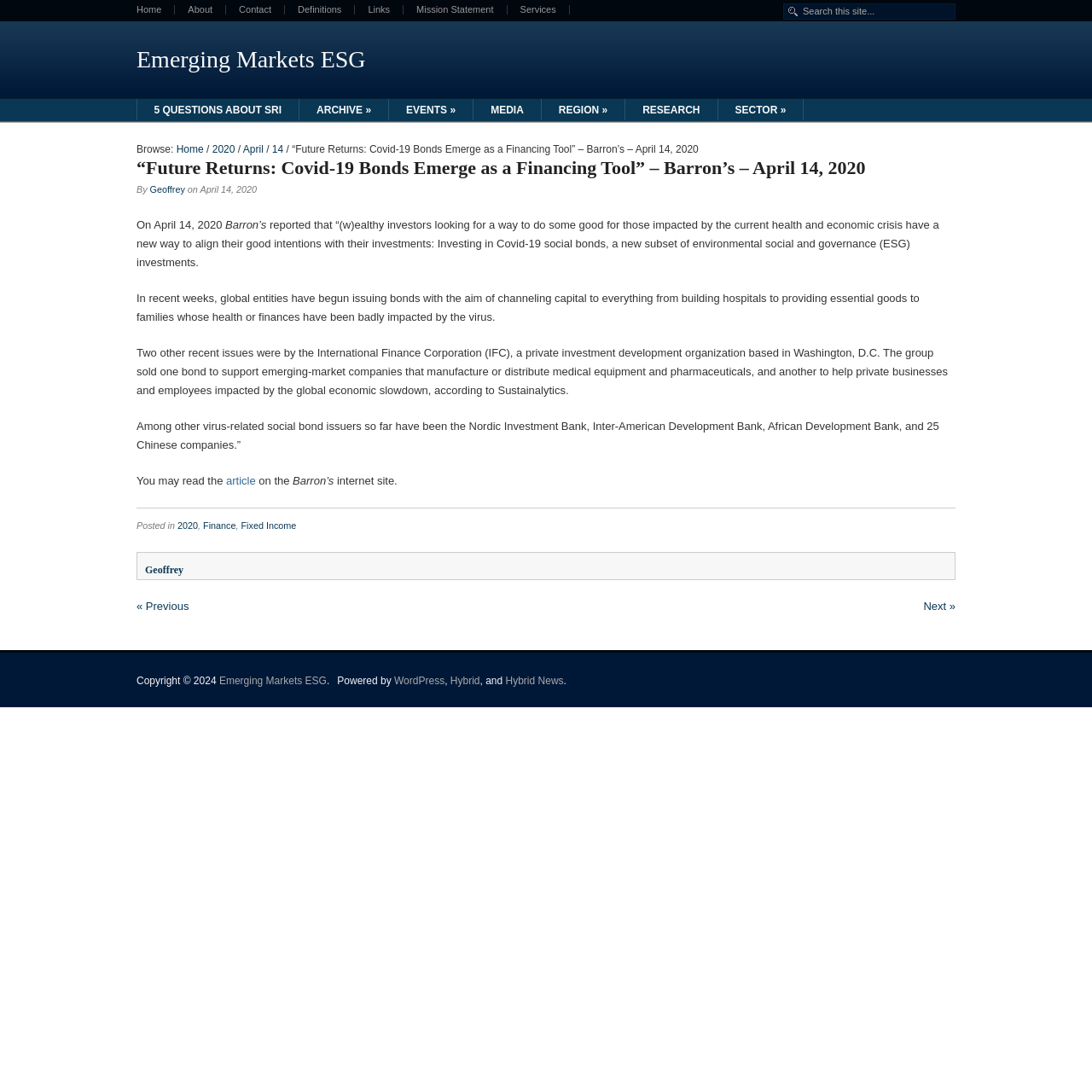What is the topic of the article?
Respond to the question with a single word or phrase according to the image.

Covid-19 bonds